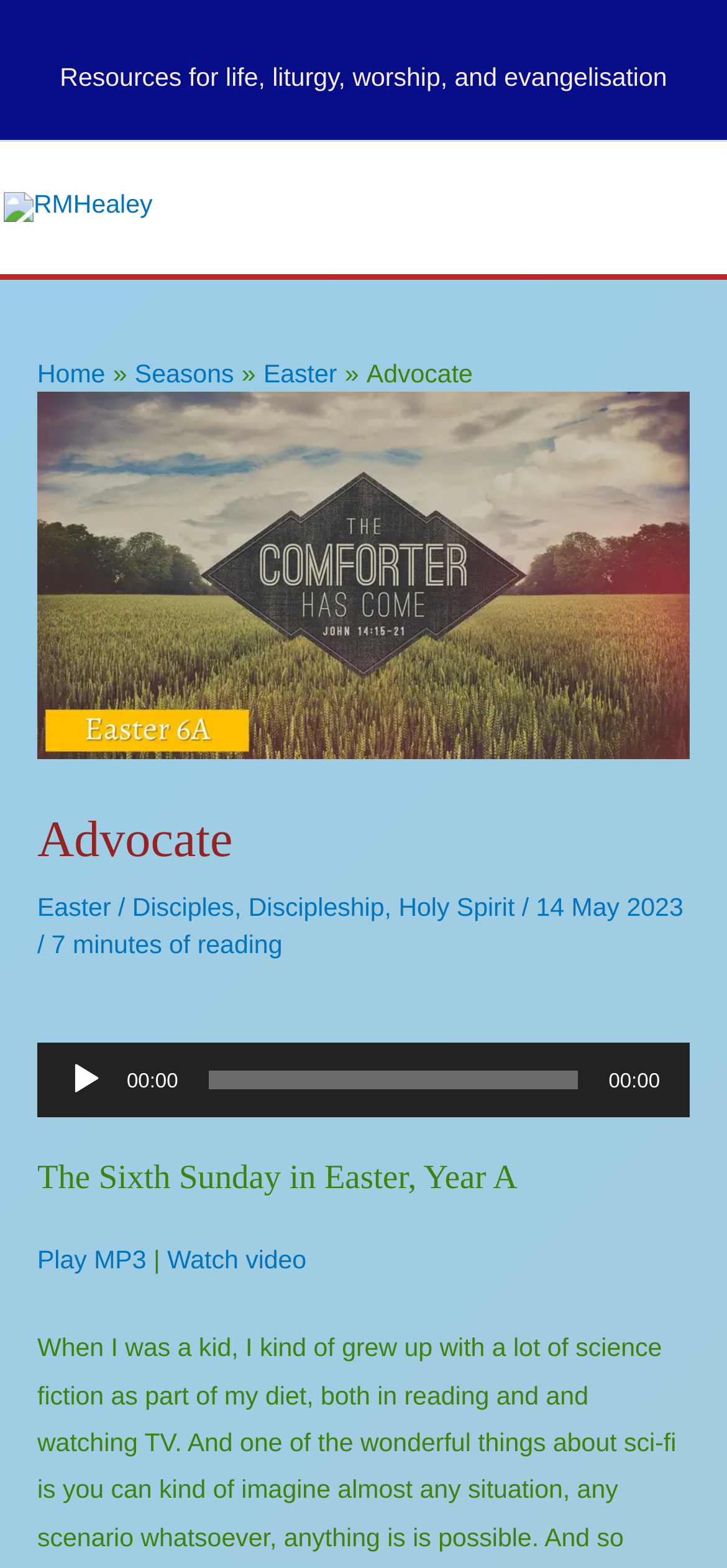Find the bounding box coordinates of the clickable region needed to perform the following instruction: "Click the 'Watch video' link". The coordinates should be provided as four float numbers between 0 and 1, i.e., [left, top, right, bottom].

[0.23, 0.794, 0.422, 0.812]